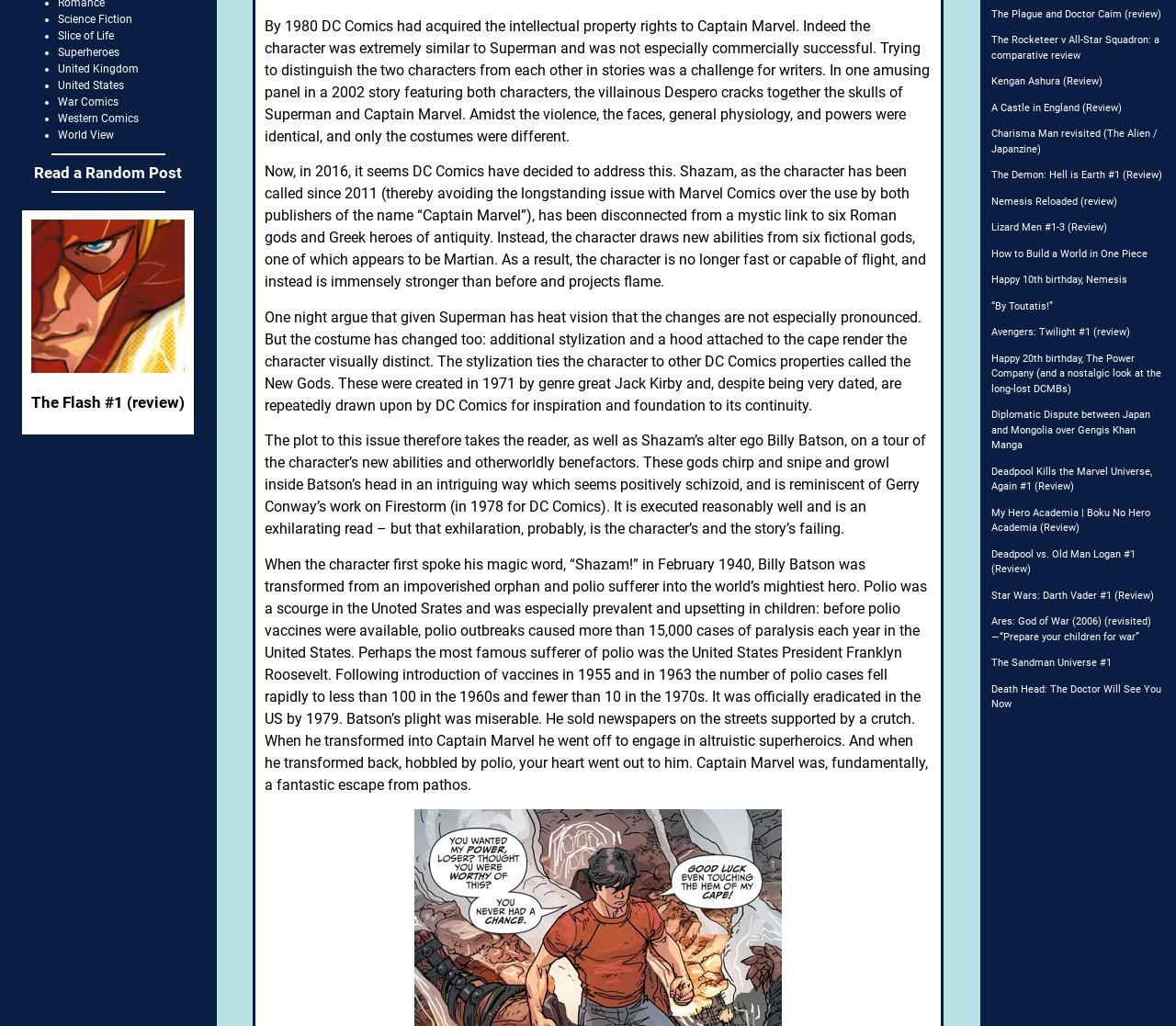Please provide the bounding box coordinates for the UI element as described: "Kengan Ashura (Review)". The coordinates must be four floats between 0 and 1, represented as [left, top, right, bottom].

[0.843, 0.074, 0.937, 0.085]